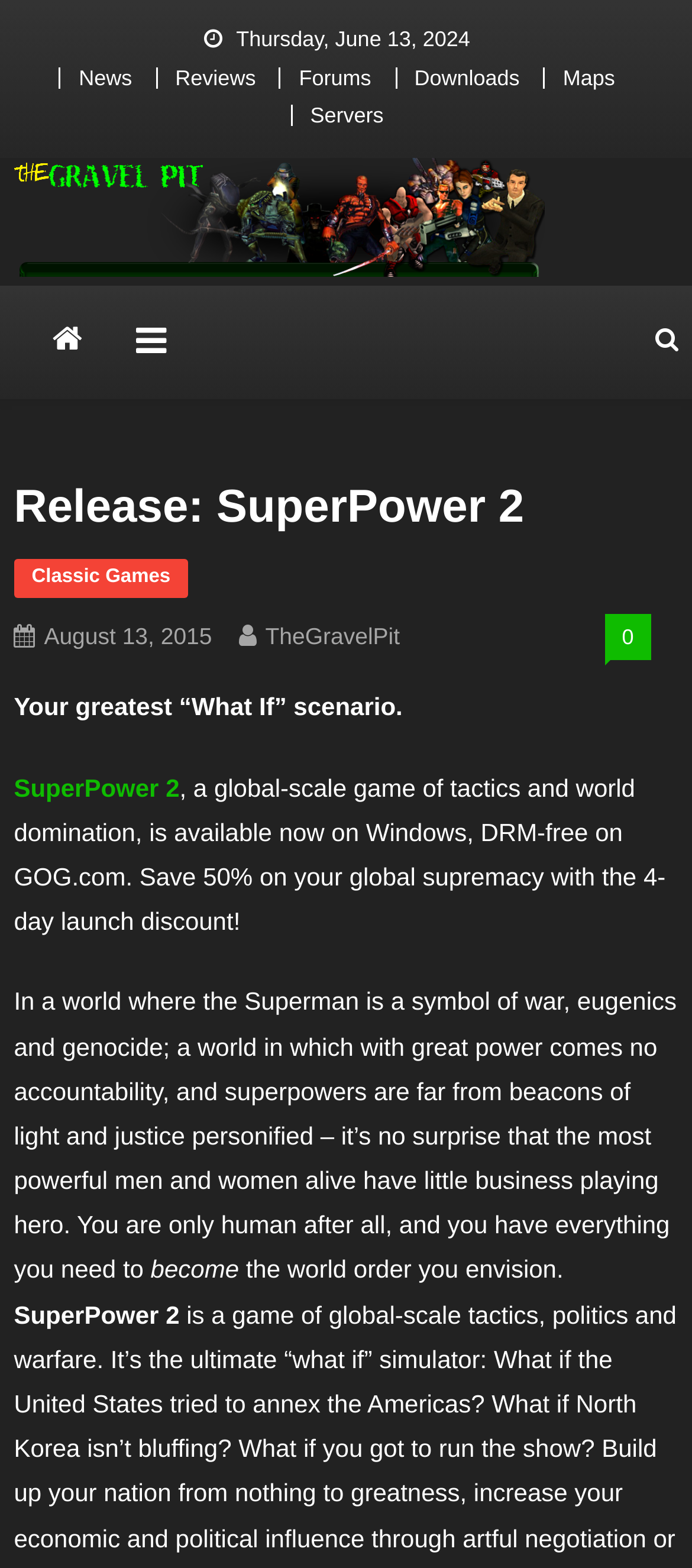Determine the bounding box coordinates of the clickable element to complete this instruction: "View the release date". Provide the coordinates in the format of four float numbers between 0 and 1, [left, top, right, bottom].

[0.064, 0.397, 0.306, 0.414]